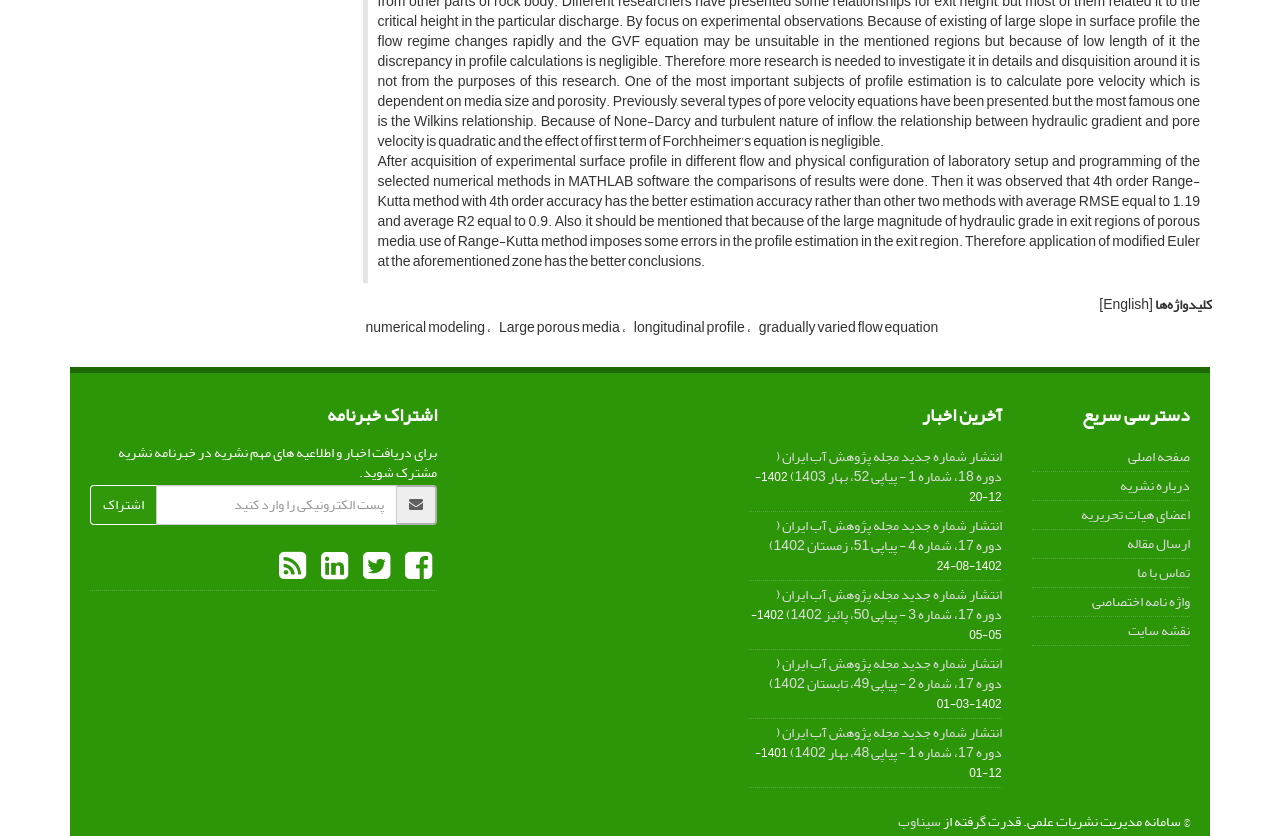Find the bounding box coordinates for the area that must be clicked to perform this action: "Read about the journal".

[0.875, 0.565, 0.93, 0.597]